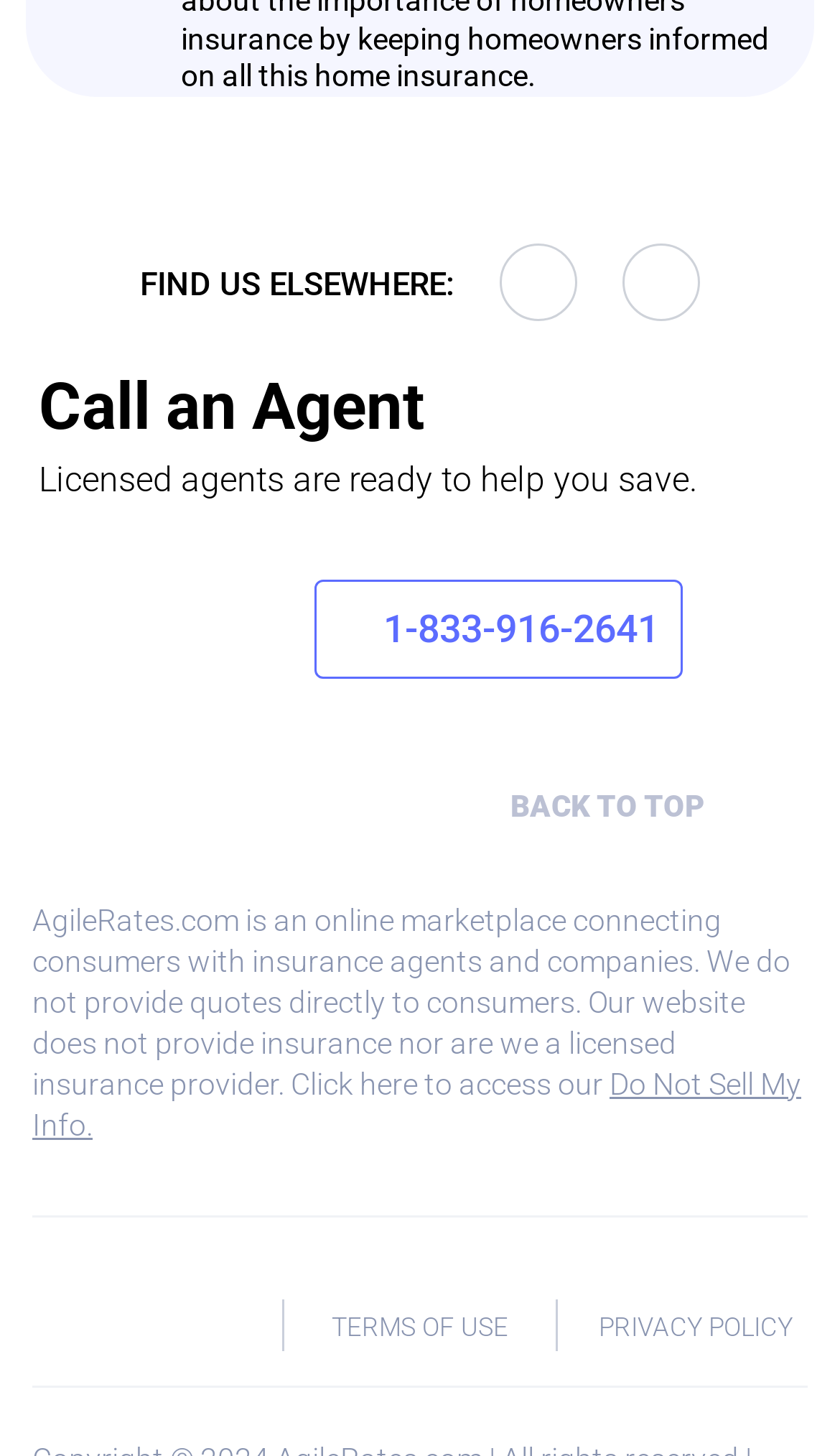Identify the bounding box coordinates for the UI element mentioned here: "alt="LinkedIn"". Provide the coordinates as four float values between 0 and 1, i.e., [left, top, right, bottom].

[0.741, 0.167, 0.833, 0.22]